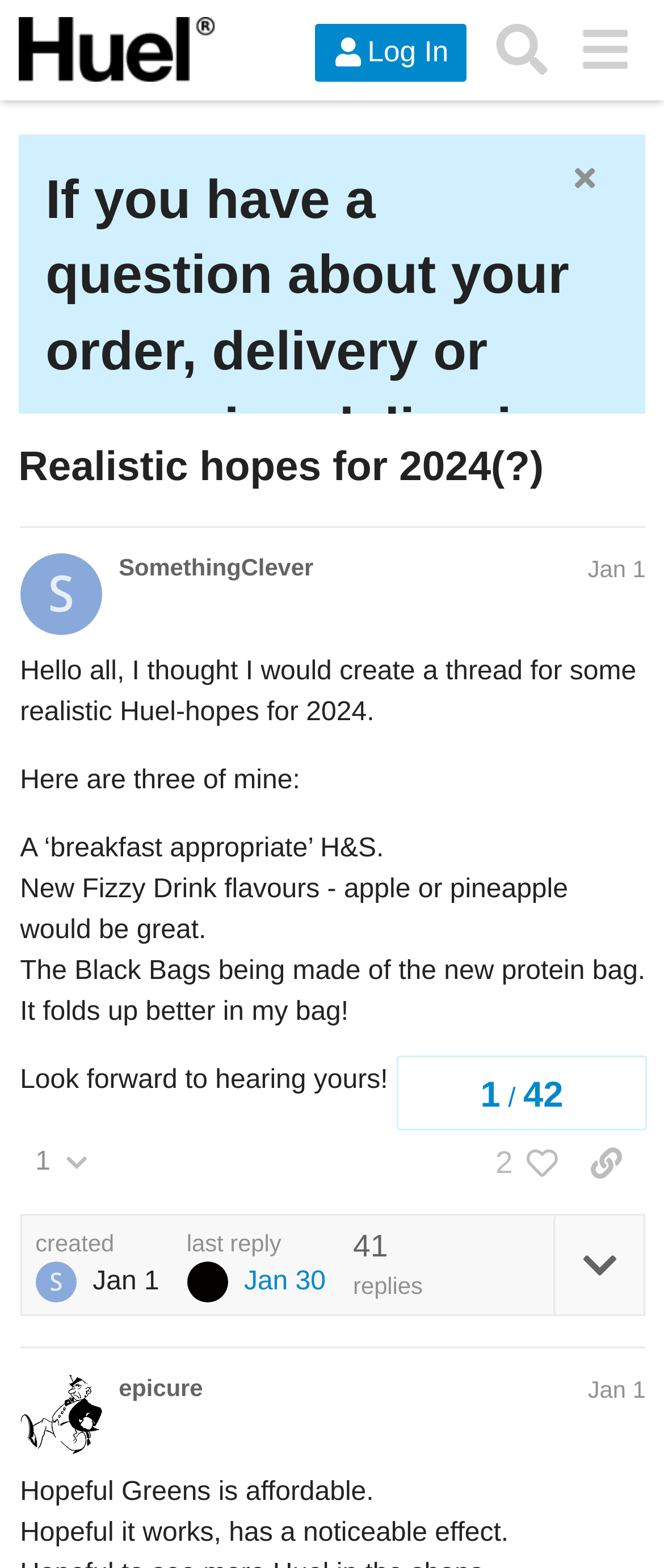With reference to the image, please provide a detailed answer to the following question: What is the first realistic hope for 2024 mentioned?

The first realistic hope for 2024 mentioned is a 'breakfast appropriate' H&S, as stated in the StaticText element with the text 'A ‘breakfast appropriate’ H&S.'